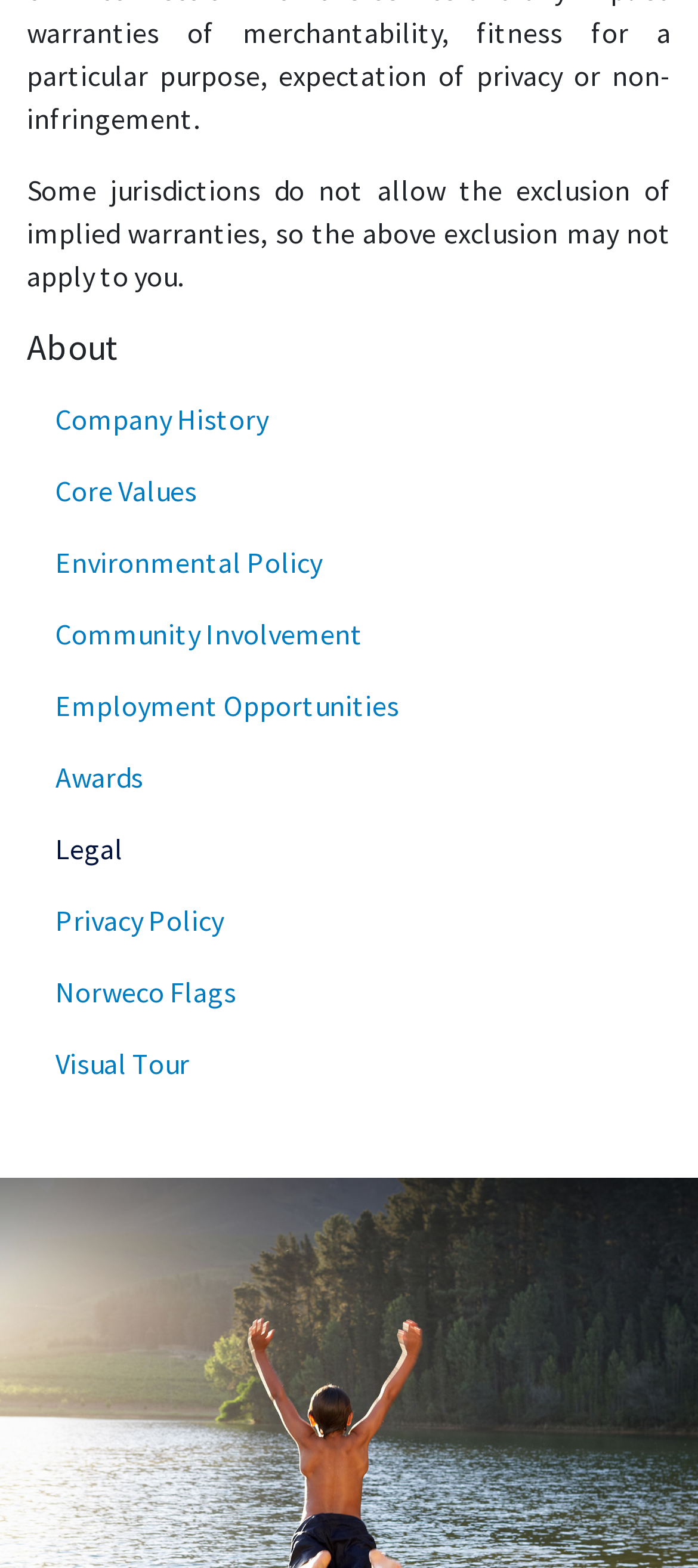Pinpoint the bounding box coordinates of the element to be clicked to execute the instruction: "Check awards".

[0.038, 0.473, 0.936, 0.518]